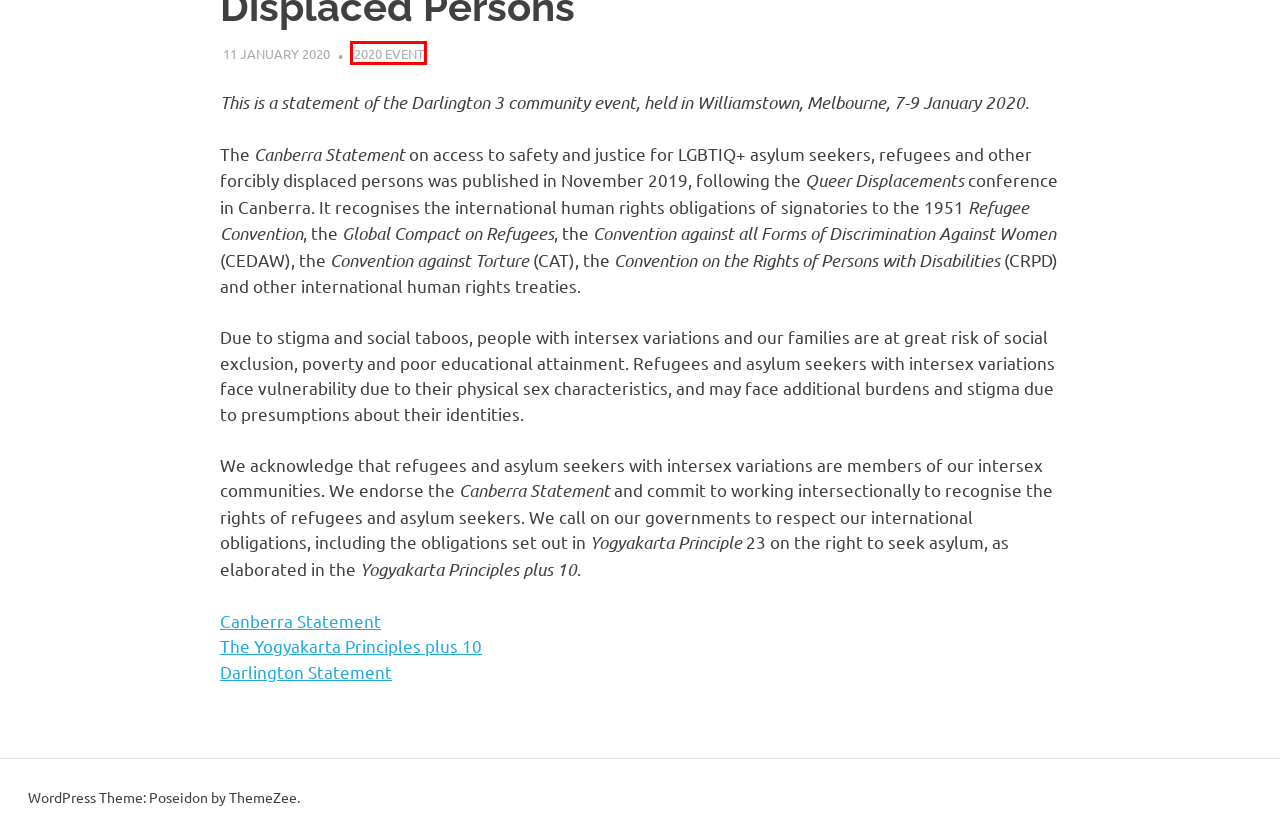You have a screenshot of a webpage with a red bounding box highlighting a UI element. Your task is to select the best webpage description that corresponds to the new webpage after clicking the element. Here are the descriptions:
A. 2020 event – Darlington Statement
B. morgan – Darlington Statement
C. Darlington Statement – Intersex community consensus statement
D. Yogyakarta Principles plus 10 – Yogyakartaprinciples.org
E. YOUth&I – An intersex youth anthology
F. Darlington Statement – Darlington Statement
G. The Yellow Tick – Darlington Statement
H. About – Darlington Statement

A